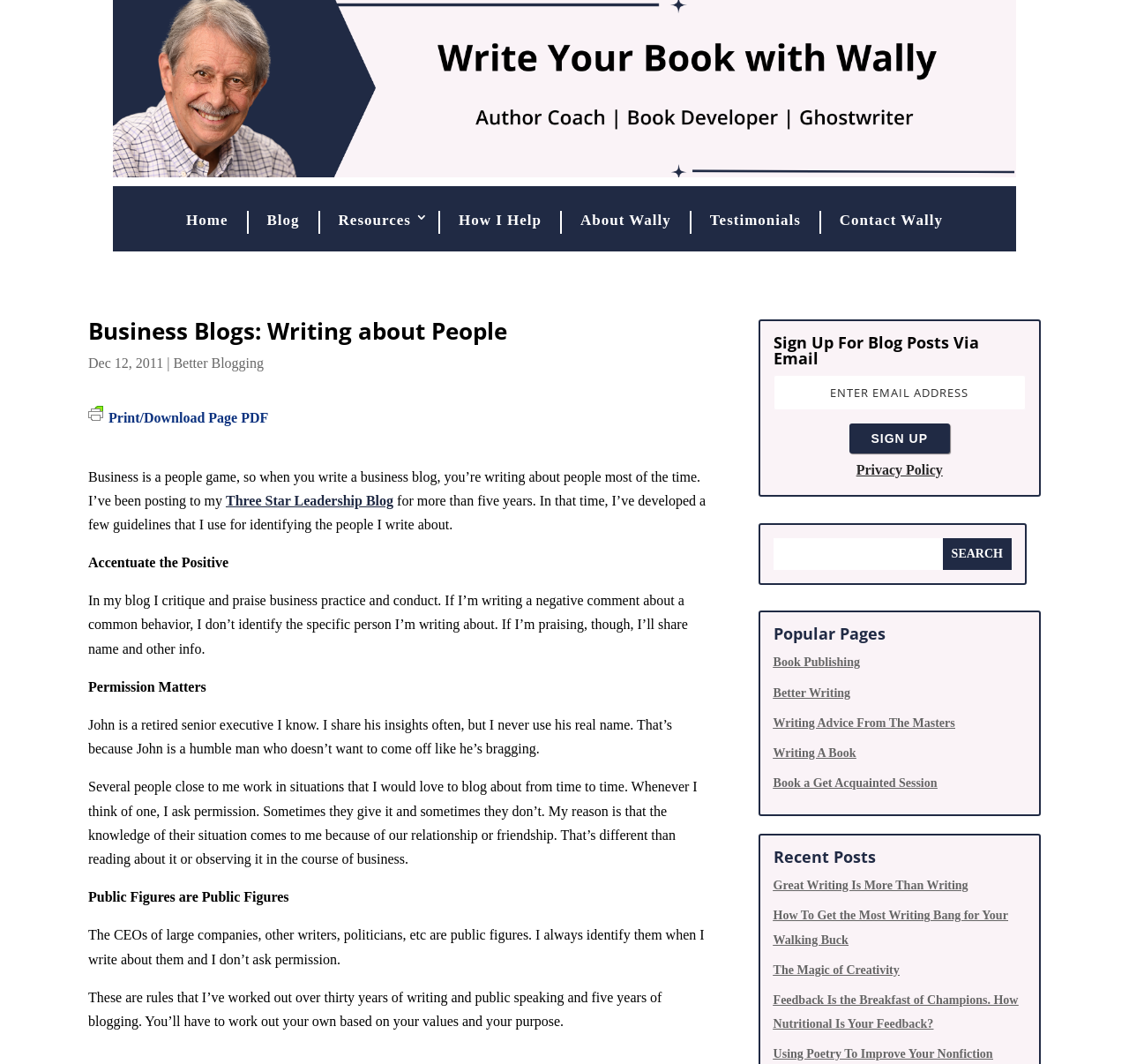Provide an in-depth caption for the contents of the webpage.

This webpage is a blog post titled "Business Blogs: Writing about People" by Wally. At the top, there are seven navigation links: "Home", "Blog", "Resources 3", "How I Help", "About Wally", "Testimonials", and "Contact Wally". Below the navigation links, there is a heading with the title of the blog post, followed by the date "Dec 12, 2011" and a link to "Better Blogging". 

On the left side of the page, there is a block of text that discusses the importance of writing about people in business blogs. The author shares their guidelines for identifying people in their writing, including accentuating the positive, obtaining permission, and respecting public figures. 

On the right side of the page, there are several sections. The first section is a sign-up form for blog posts via email, with a heading, a text box, and a "Sign Up" button. Below the sign-up form, there is a search box with a "Search" button. 

Further down on the right side, there are three sections: "Popular Pages", "Recent Posts", and a list of links to other blog posts. The "Popular Pages" section has five links to other pages on the website, including "Book Publishing" and "Writing A Book". The "Recent Posts" section has four links to other blog posts, including "Great Writing Is More Than Writing" and "The Magic of Creativity".